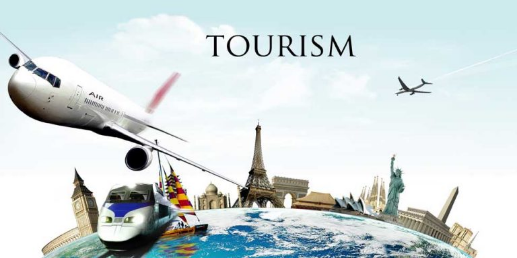Provide a comprehensive description of the image.

The image visually captures the essence of global tourism, featuring an artistic representation of the globe, overlaid with famous landmarks from around the world, including the Eiffel Tower, the Statue of Liberty, and Big Ben. Prominent modes of transportation, such as an airplane and high-speed trains, emphasize the importance of travel. Above it all, the word "TOURISM" is displayed in bold text, signifying the theme of exploration and travel opportunities available worldwide. This vibrant illustration invites viewers to consider various travel options and destinations, evoking a sense of wanderlust and adventure.